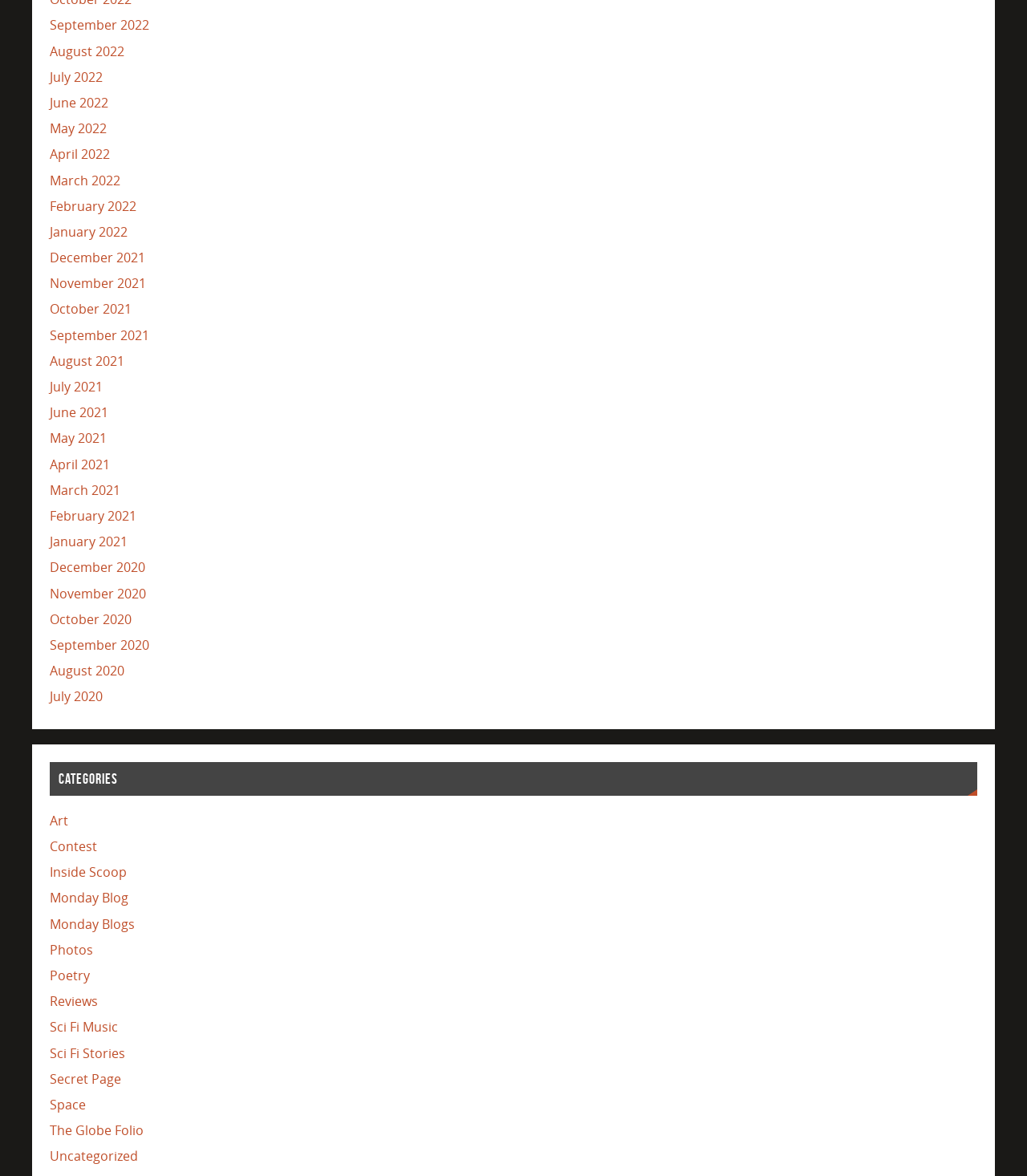Can you identify the bounding box coordinates of the clickable region needed to carry out this instruction: 'Visit The Globe Folio page'? The coordinates should be four float numbers within the range of 0 to 1, stated as [left, top, right, bottom].

[0.048, 0.954, 0.14, 0.969]